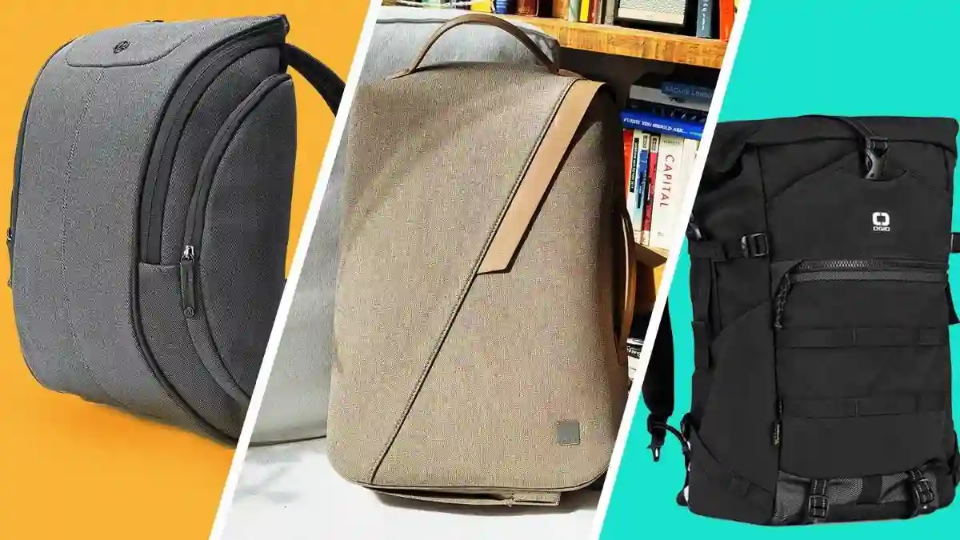Offer an in-depth description of the image shown.

This image showcases three stylish and functional backpacks, ideal for work or casual use. 

1. **Left Backpack**: A sleek, gray backpack featuring a textured fabric. It has a rounded design with a front zipper pocket, making it both modern and practical for daily essentials.

2. **Middle Backpack**: A sophisticated tan backpack that is both professional and trendy. Its minimalist design is complemented by fine details, including a subtle front flap. This backpack strikes a balance between style and utility, perfect for office environments or school.

3. **Right Backpack**: A rugged black backpack that emphasizes durability and storage. It features multiple compartments and a sturdy exterior, making it an excellent choice for outdoor activities or travel.

The backpacks are displayed against vibrant backgrounds, highlighting their unique features and versatility. This composition appeals to those looking for fashionable yet functional bags for their daily needs, as detailed in the article titled "Head Back to the Office (or Not) With These Work Bags and Totes."